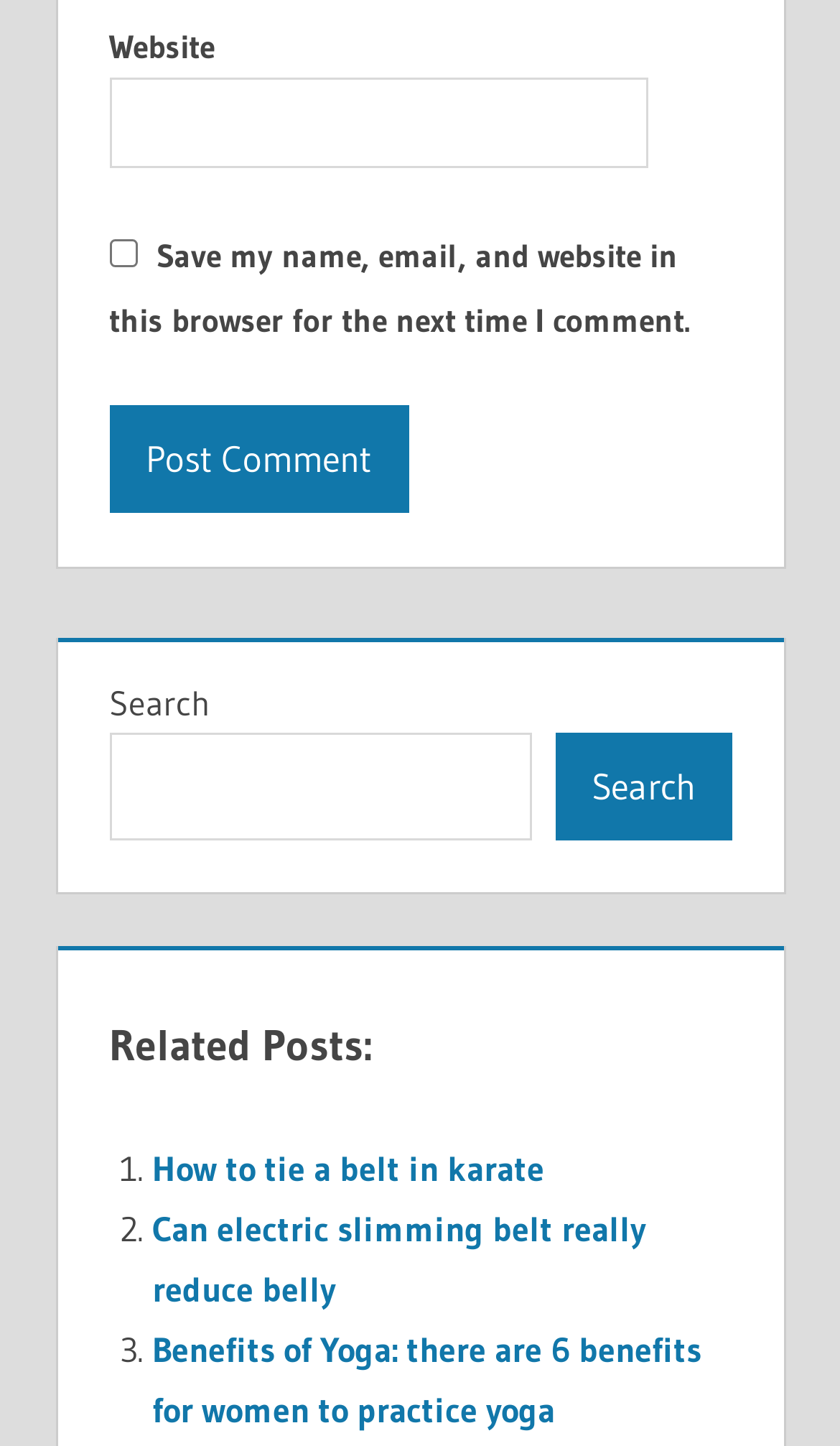Identify the coordinates of the bounding box for the element that must be clicked to accomplish the instruction: "Read related post about yoga".

[0.181, 0.918, 0.835, 0.989]